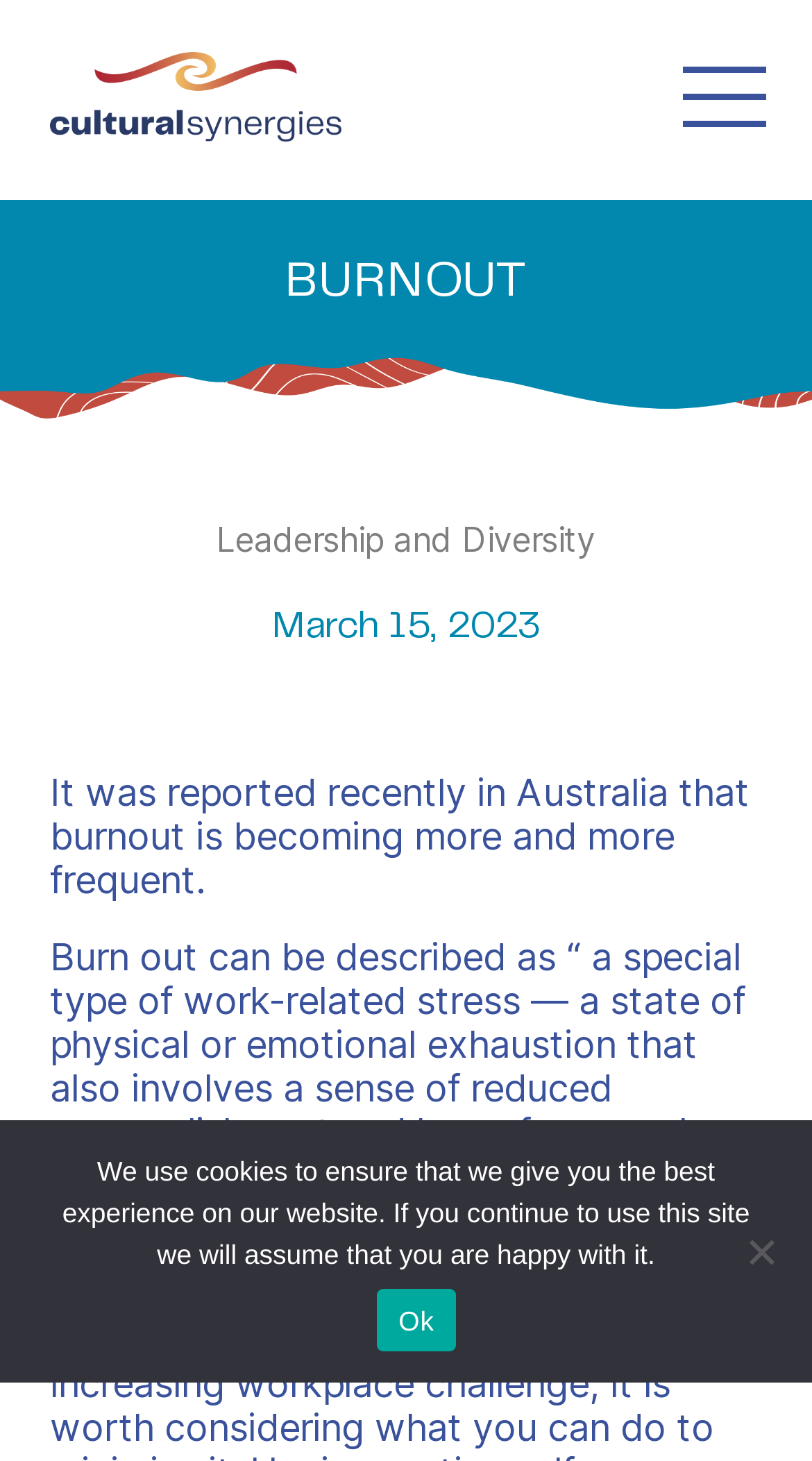From the screenshot, find the bounding box of the UI element matching this description: "title="Cultural Synergies"". Supply the bounding box coordinates in the form [left, top, right, bottom], each a float between 0 and 1.

[0.062, 0.036, 0.472, 0.097]